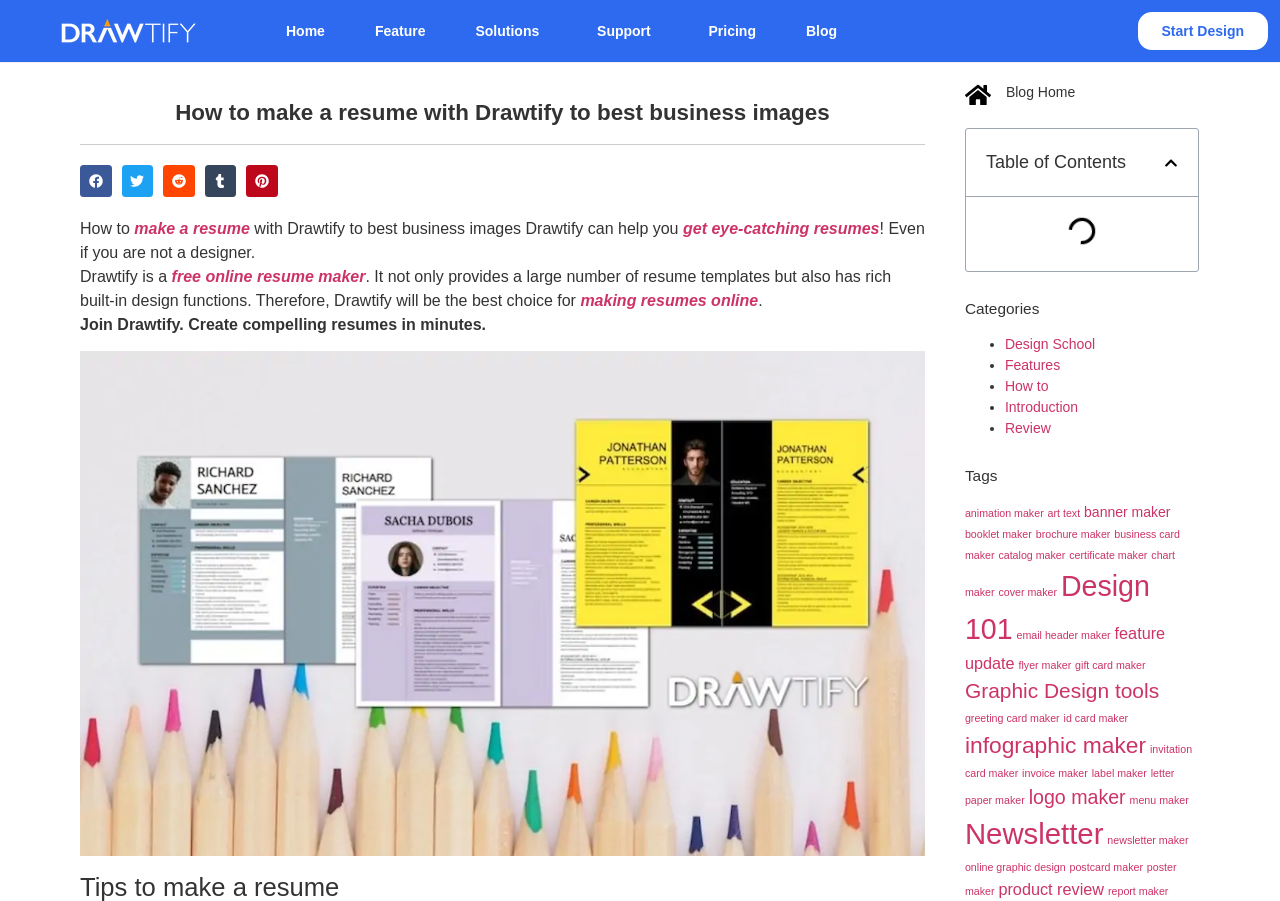What is the purpose of Drawtify?
Please answer the question as detailed as possible based on the image.

Based on the webpage content, Drawtify is a free online resume maker that provides a large number of resume templates and rich built-in design functions, allowing users to create compelling resumes in minutes.